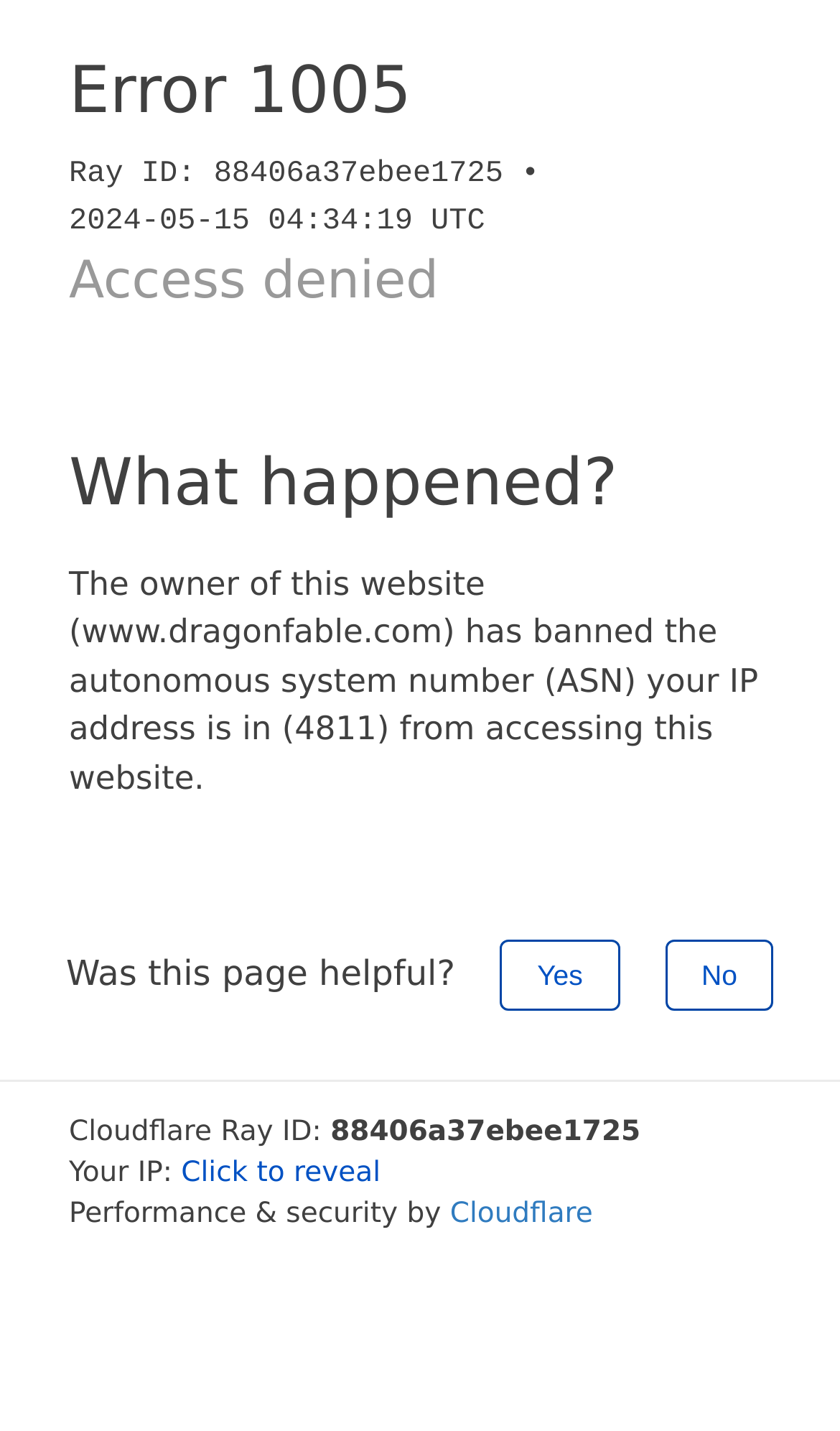Please look at the image and answer the question with a detailed explanation: What is the purpose of the 'Click to reveal' button?

The 'Click to reveal' button is located next to the StaticText 'Your IP:', suggesting that it is used to reveal the user's IP address when clicked.